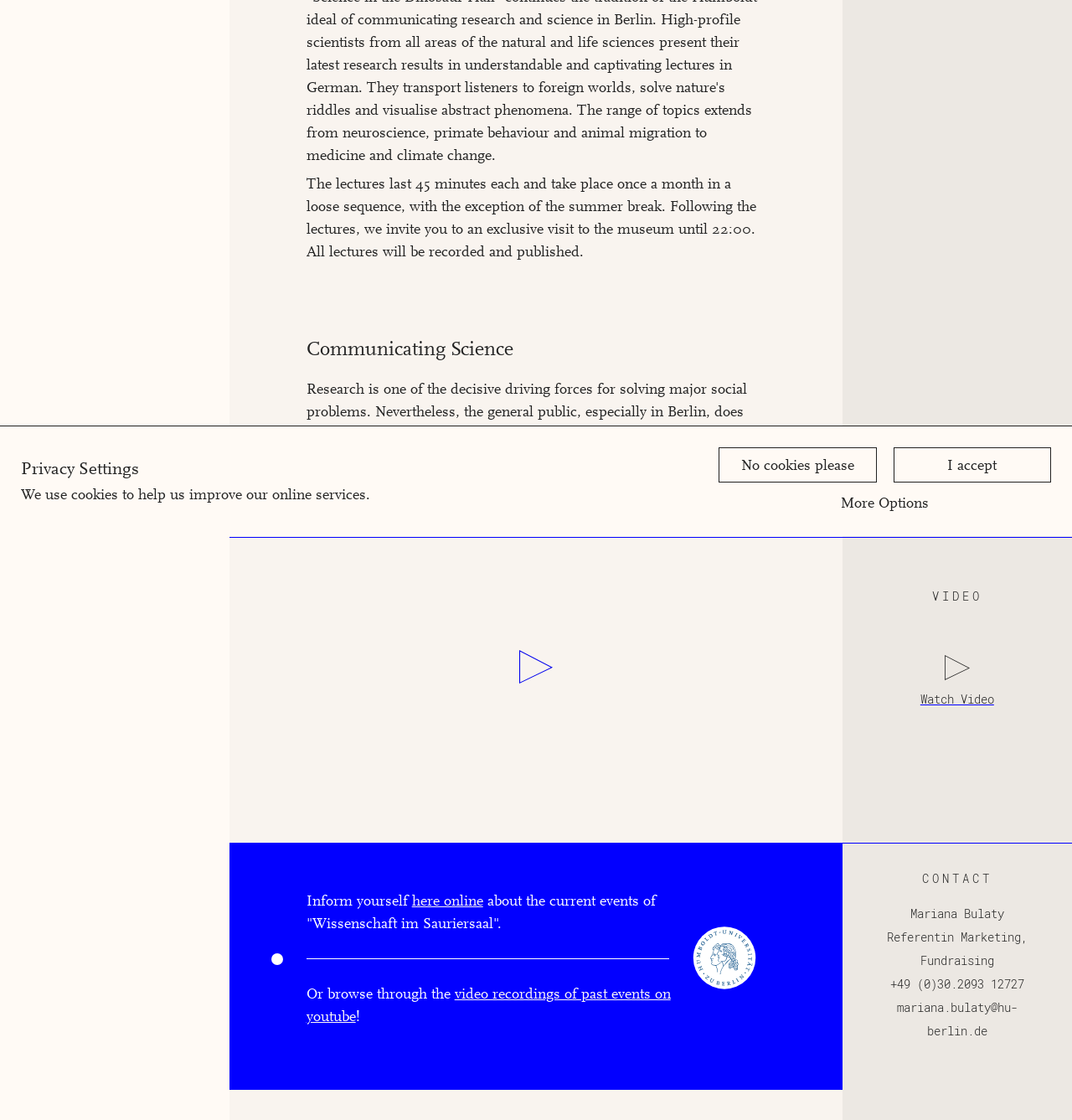Please find the bounding box for the UI component described as follows: "mariana.bulaty@hu-berlin.de".

[0.837, 0.892, 0.949, 0.928]